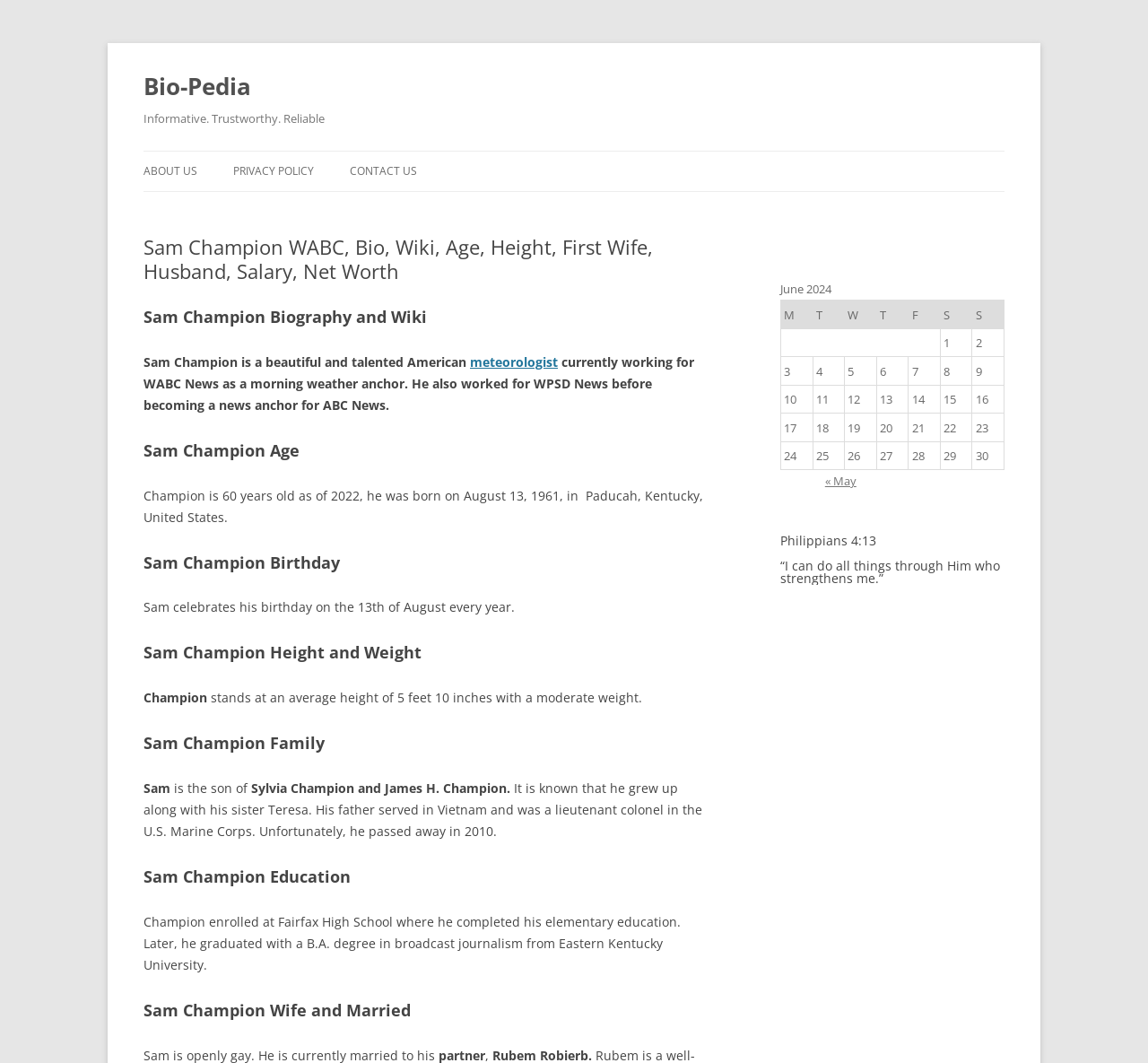Provide a thorough description of the webpage you see.

This webpage is about Sam Champion, an American meteorologist. At the top, there is a heading "Bio-Pedia" followed by a link with the same text. Below it, there is another heading "Informative. Trustworthy. Reliable". A link "Skip to content" is placed in the middle of the page. 

On the top-left side, there are three links: "ABOUT US", "PRIVACY POLICY", and "CONTACT US". Below these links, there is a header section with a heading "Sam Champion WABC, Bio, Wiki, Age, Height, First Wife, Husband, Salary, Net Worth". 

The main content of the page is divided into several sections, each with a heading describing a specific aspect of Sam Champion's life. The first section is about his biography and wiki, followed by sections about his age, birthday, height and weight, family, education, and wife and married life. 

Each section contains a heading and several paragraphs of text providing detailed information about the respective topic. The text is organized in a clear and readable manner, making it easy to follow and understand.

On the right side of the page, there is a table with a caption "June 2024" and seven columns labeled "M", "T", "W", "T", "F", "S", and "S". The table has multiple rows, each containing numbers from 1 to 30.